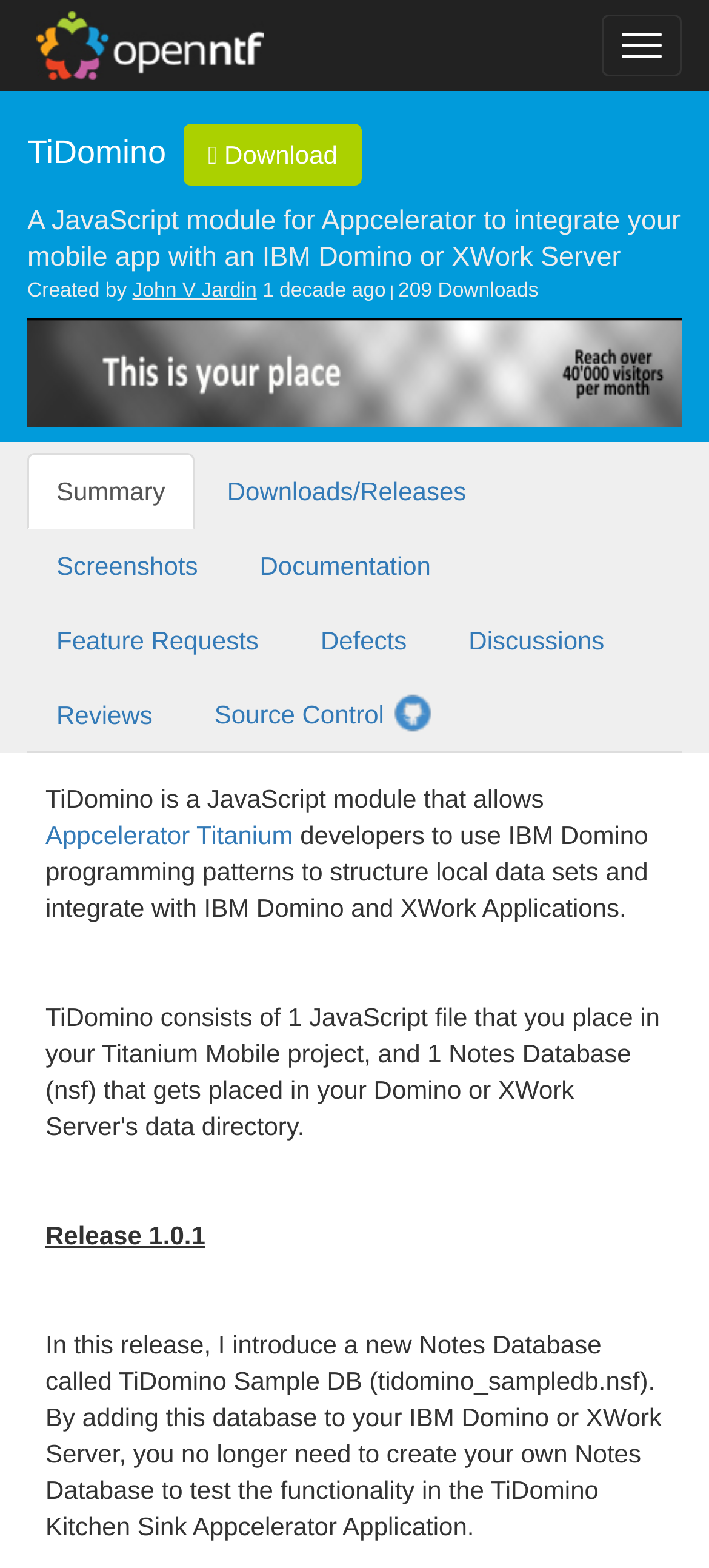Predict the bounding box of the UI element that fits this description: "alt="OpenNTF.org"".

[0.051, 0.012, 0.371, 0.036]